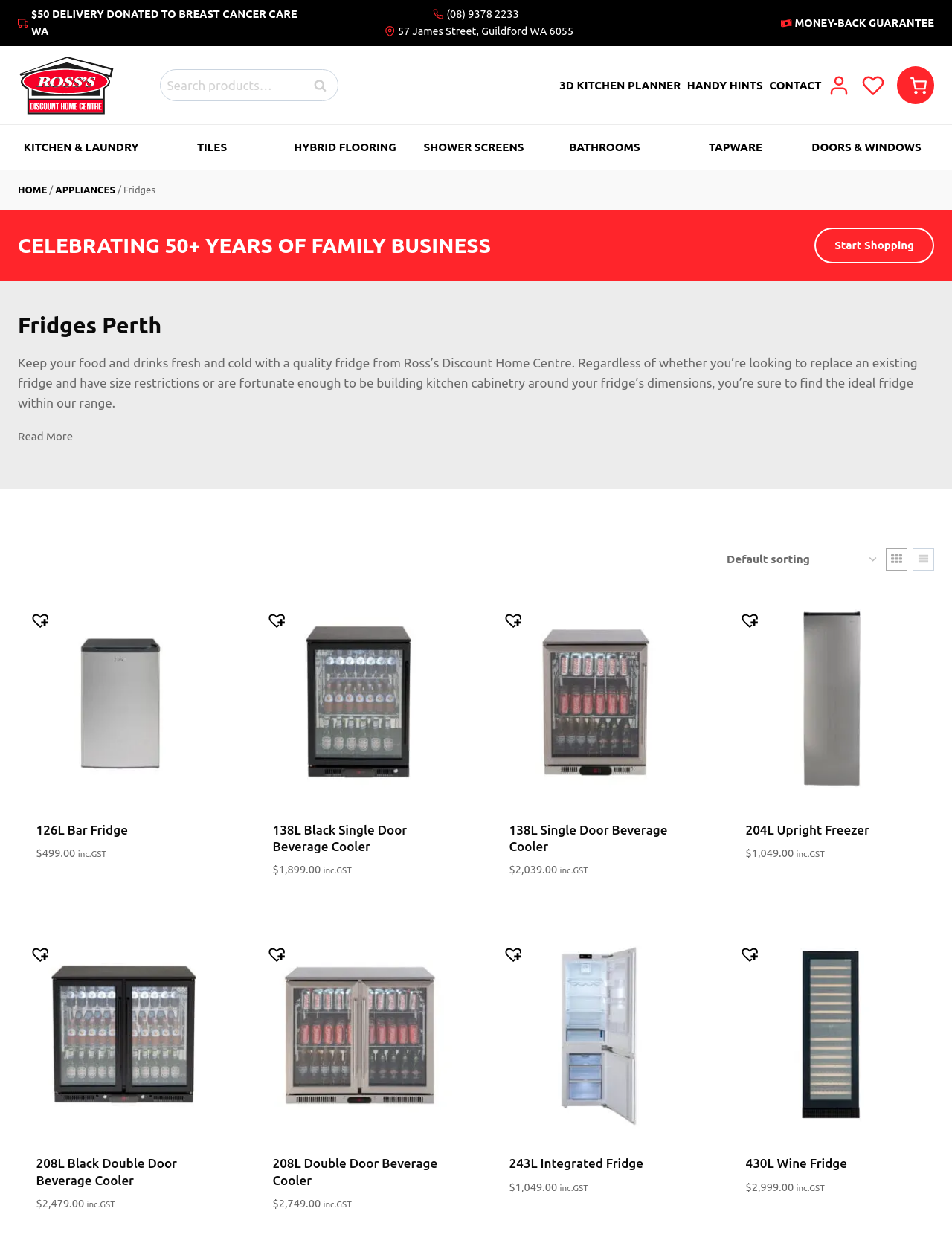From the webpage screenshot, predict the bounding box coordinates (top-left x, top-left y, bottom-right x, bottom-right y) for the UI element described here: parent_node: Search for: value="Search"

None